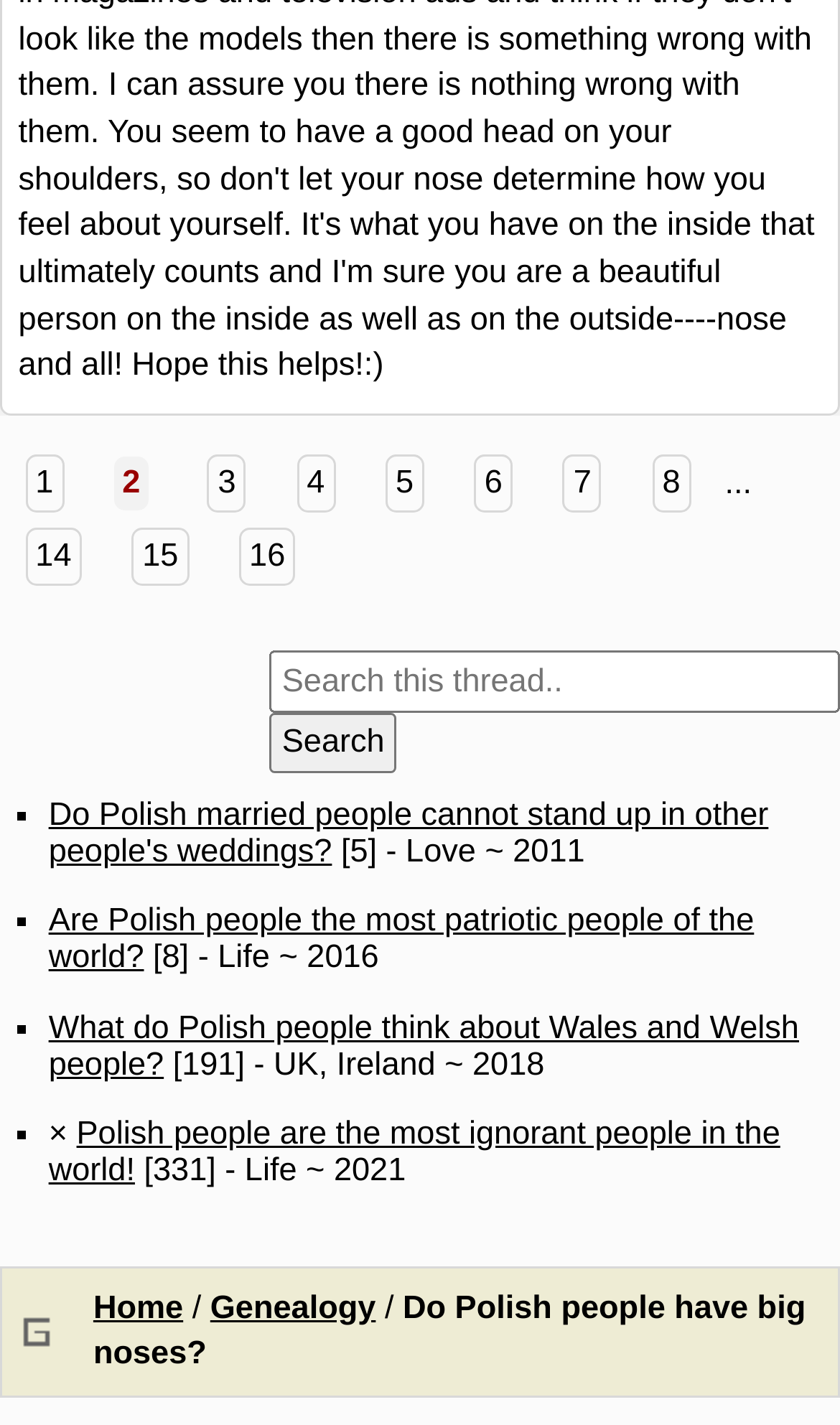Please provide a detailed answer to the question below by examining the image:
How many links are there in the list of questions?

The list of questions is located within the complementary element with coordinates [0.0, 0.434, 1.0, 0.856]. There are 4 links in this list, each starting with '■' and followed by a question.